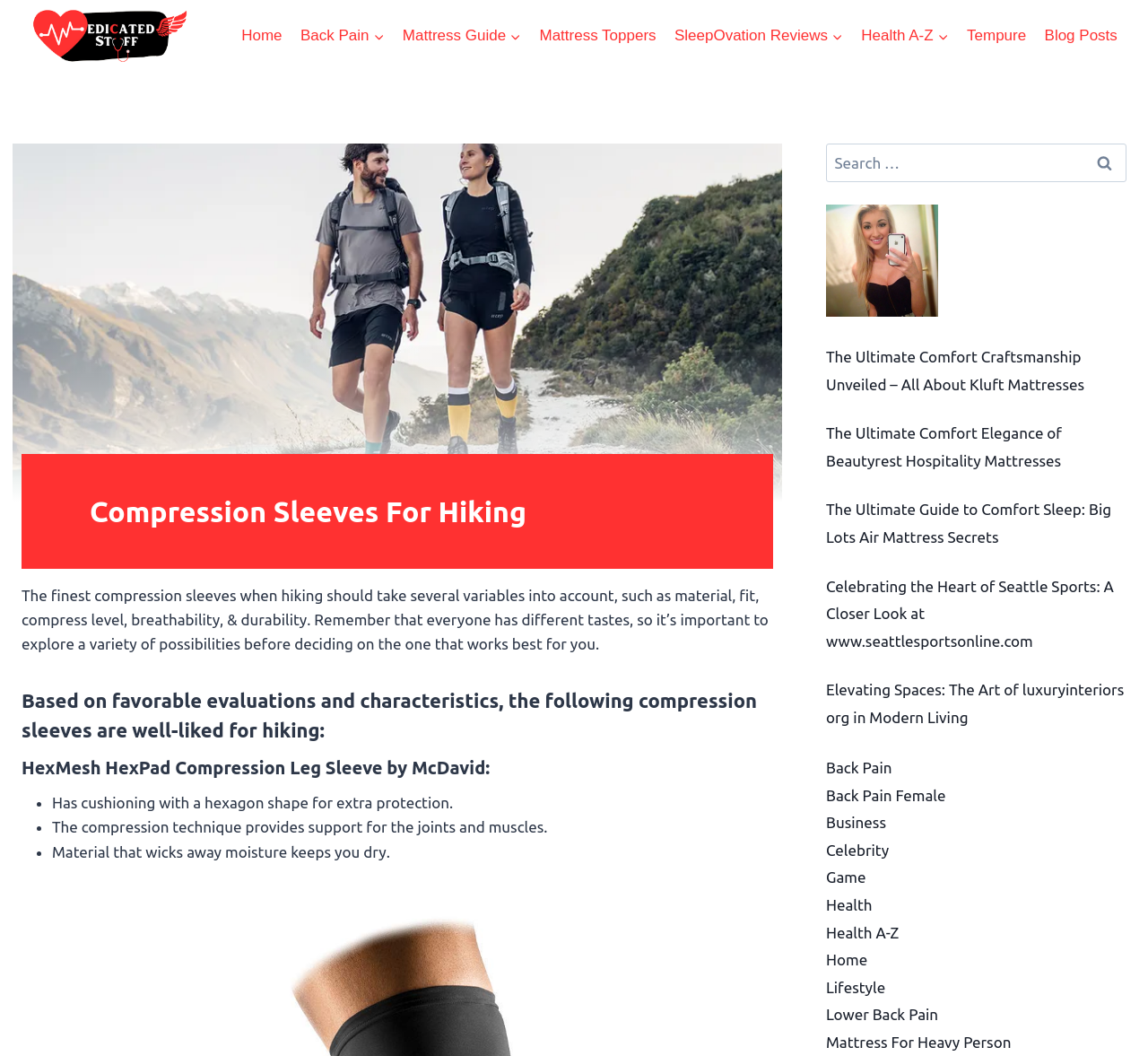Determine the main heading of the webpage and generate its text.

Compression Sleeves For Hiking